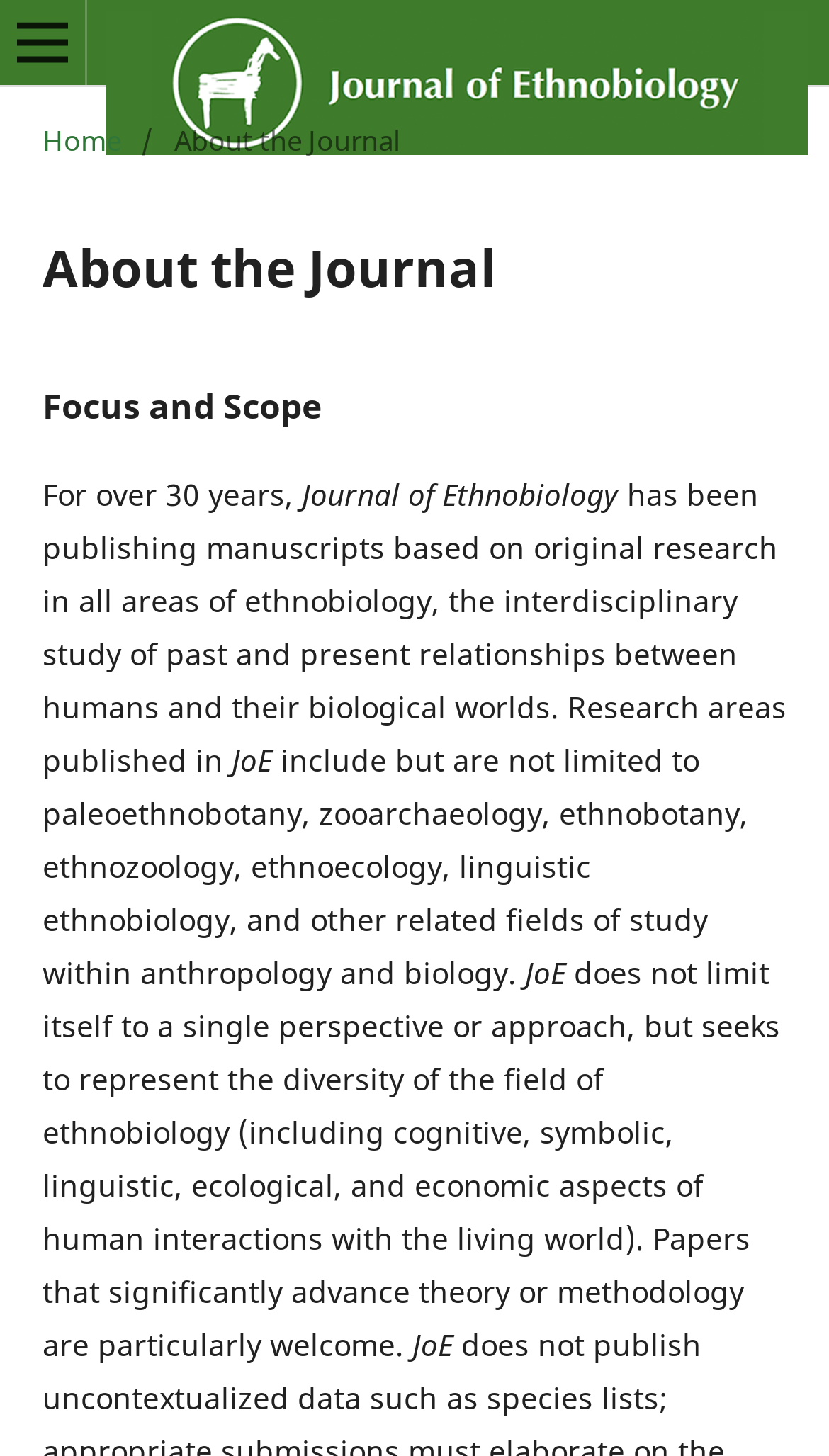Find the coordinates for the bounding box of the element with this description: "Open Menu".

[0.0, 0.0, 0.103, 0.058]